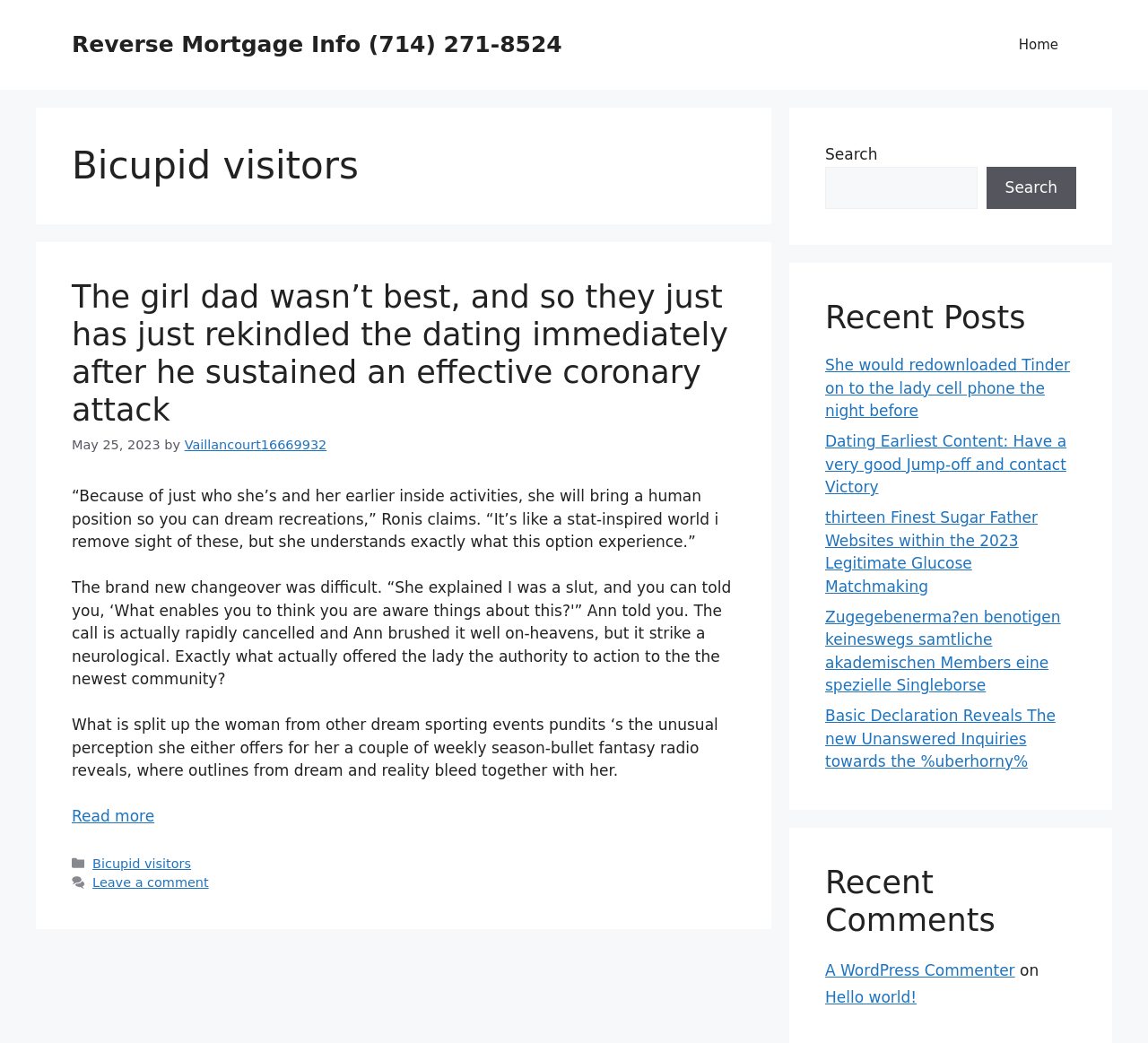Identify the bounding box coordinates for the UI element described as: "Reverse Mortgage Info (714) 271-8524". The coordinates should be provided as four floats between 0 and 1: [left, top, right, bottom].

[0.062, 0.03, 0.49, 0.055]